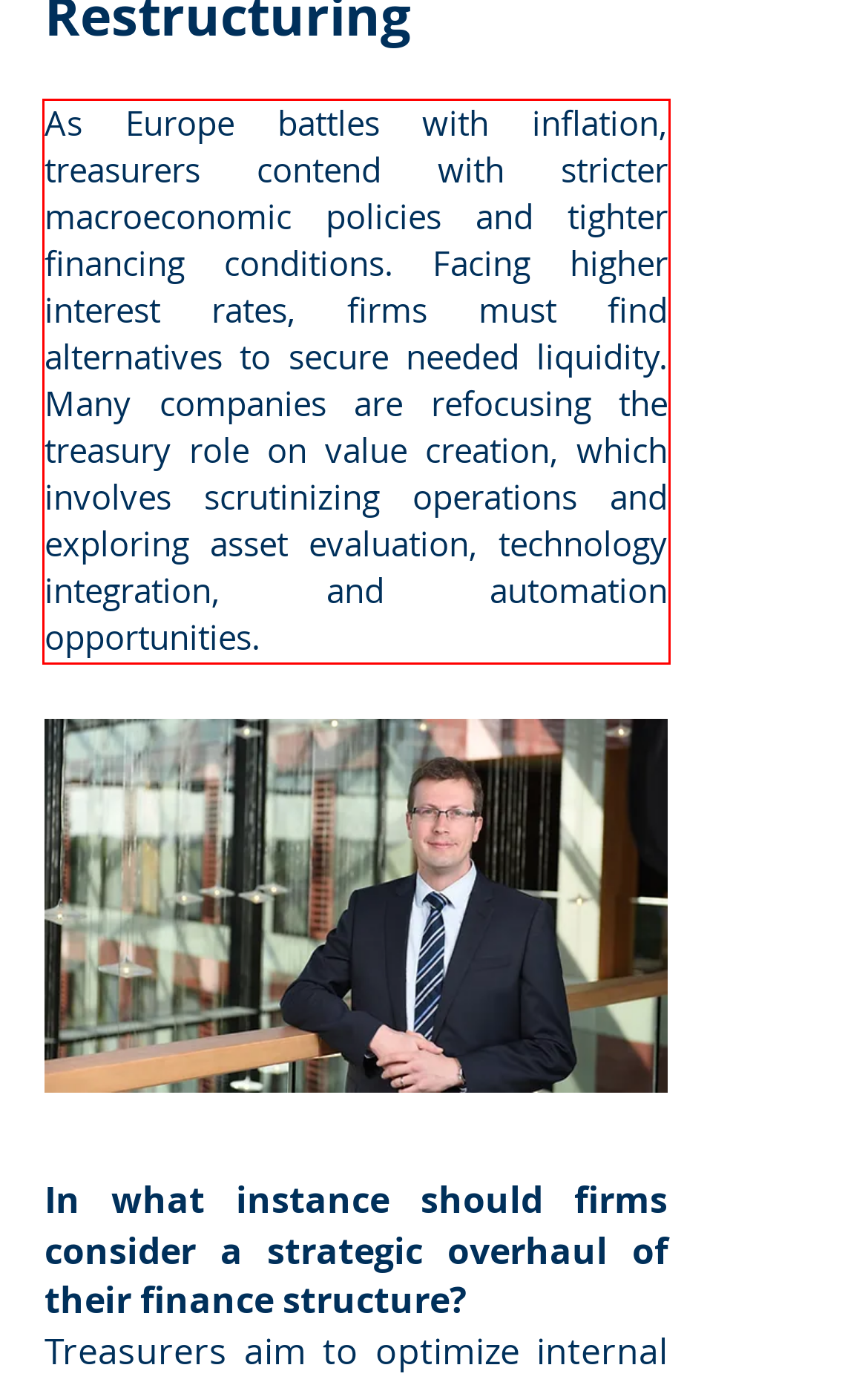There is a screenshot of a webpage with a red bounding box around a UI element. Please use OCR to extract the text within the red bounding box.

As Europe battles with inflation, treasurers contend with stricter macroeconomic policies and tighter financing conditions. Facing higher interest rates, firms must find alternatives to secure needed liquidity. Many companies are refocusing the treasury role on value creation, which involves scrutinizing operations and exploring asset evaluation, technology integration, and automation opportunities.